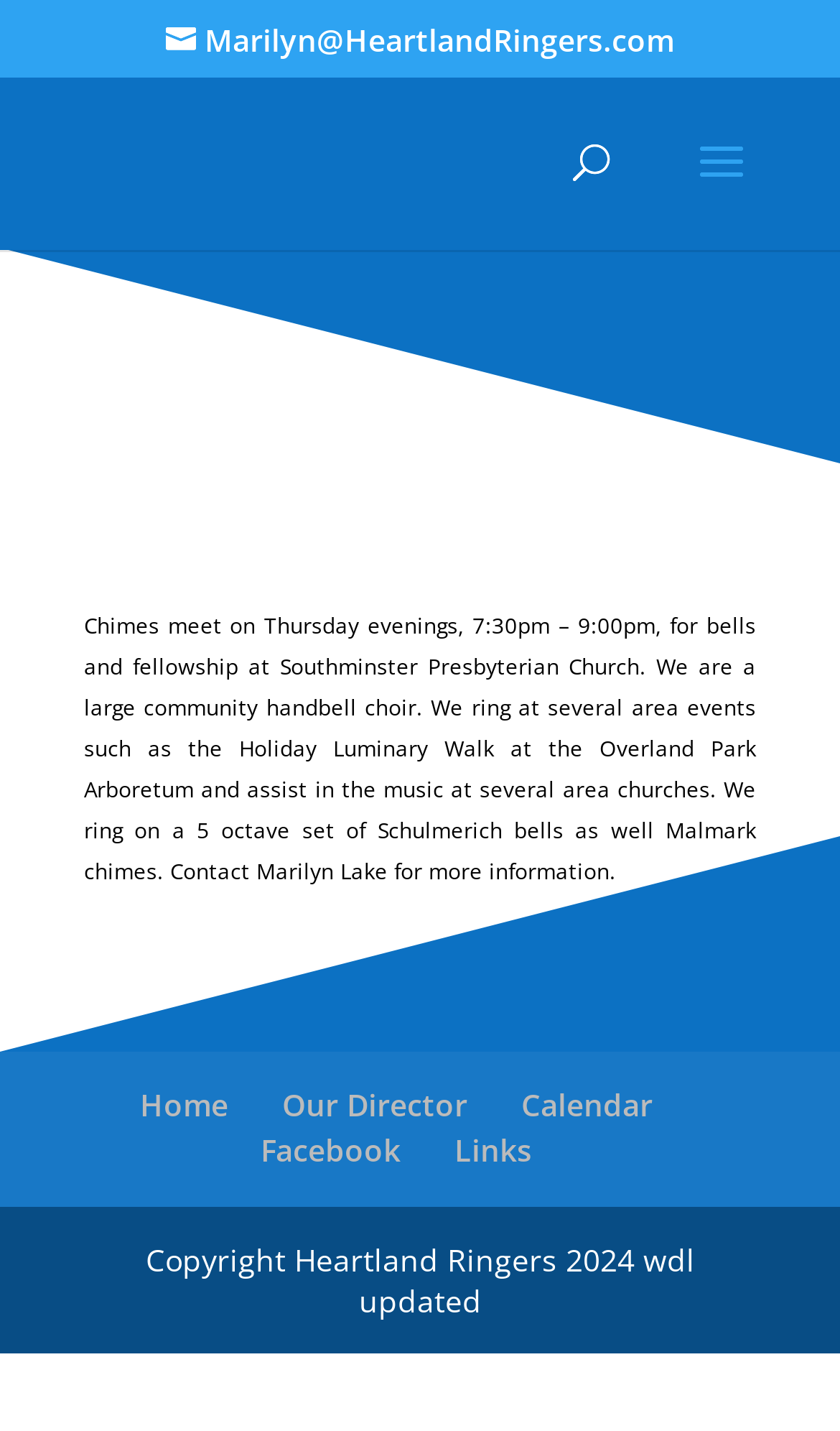What type of bells do Chimes use?
Carefully examine the image and provide a detailed answer to the question.

I found this information in the article section of the webpage, where it says 'We ring on a 5 octave set of Schulmerich bells as well Malmark chimes'.